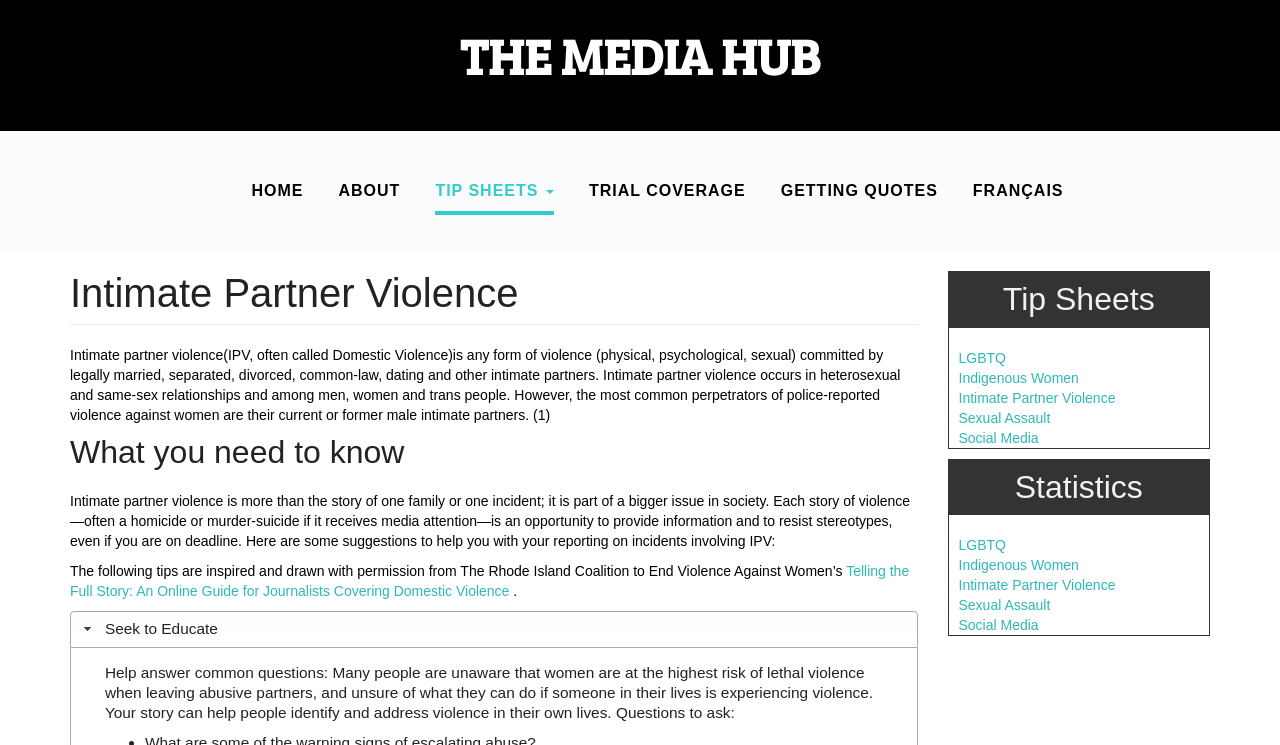What is intimate partner violence?
Please describe in detail the information shown in the image to answer the question.

According to the webpage, intimate partner violence (IPV) is defined as any form of violence, including physical, psychological, and sexual, committed by legally married, separated, divorced, common-law, dating, and other intimate partners.